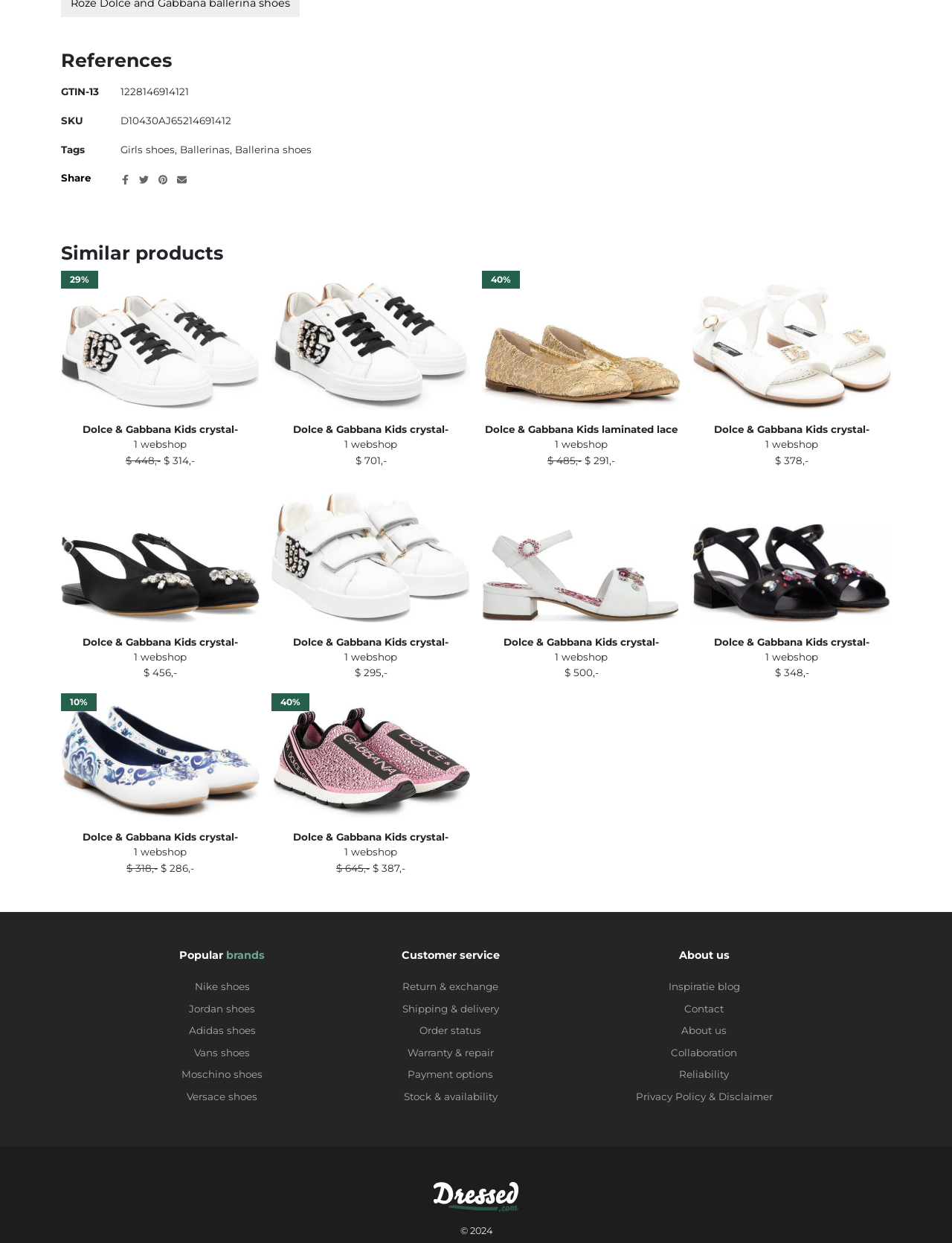What is the purpose of the 'Share' section?
Provide a thorough and detailed answer to the question.

The 'Share' section is located in the table with the heading 'References'. It contains links to share the product on Facebook, Twitter, Pinterest, and by Mail. The presence of these links suggests that the purpose of the 'Share' section is to allow users to share the product on social media platforms.